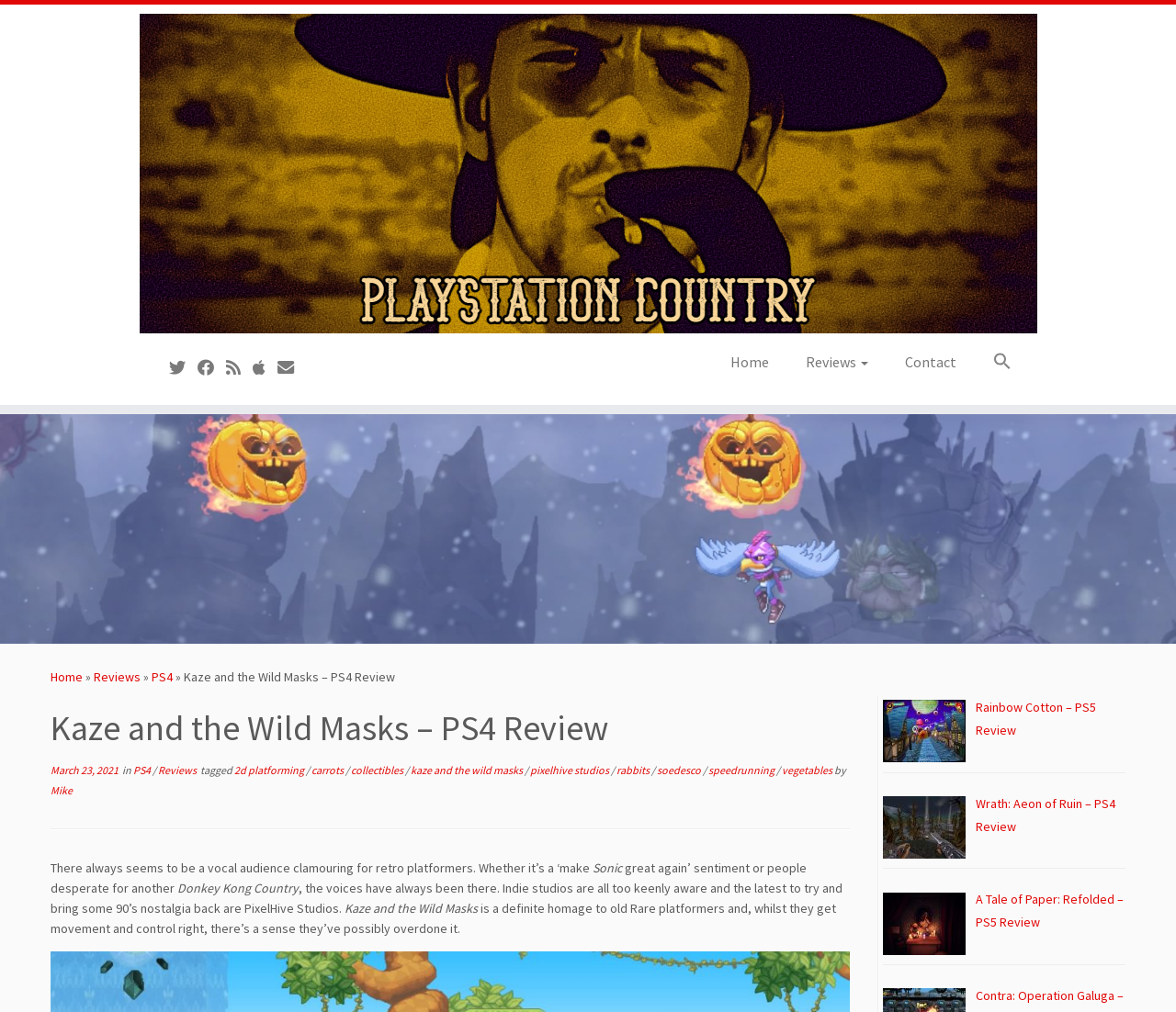What is the category of the game being reviewed?
Provide a thorough and detailed answer to the question.

The webpage has a link to 'PS4' in the breadcrumb navigation, which suggests that the game being reviewed is a PS4 game. Additionally, the title of the review mentions 'PS4 Review', which further confirms this.